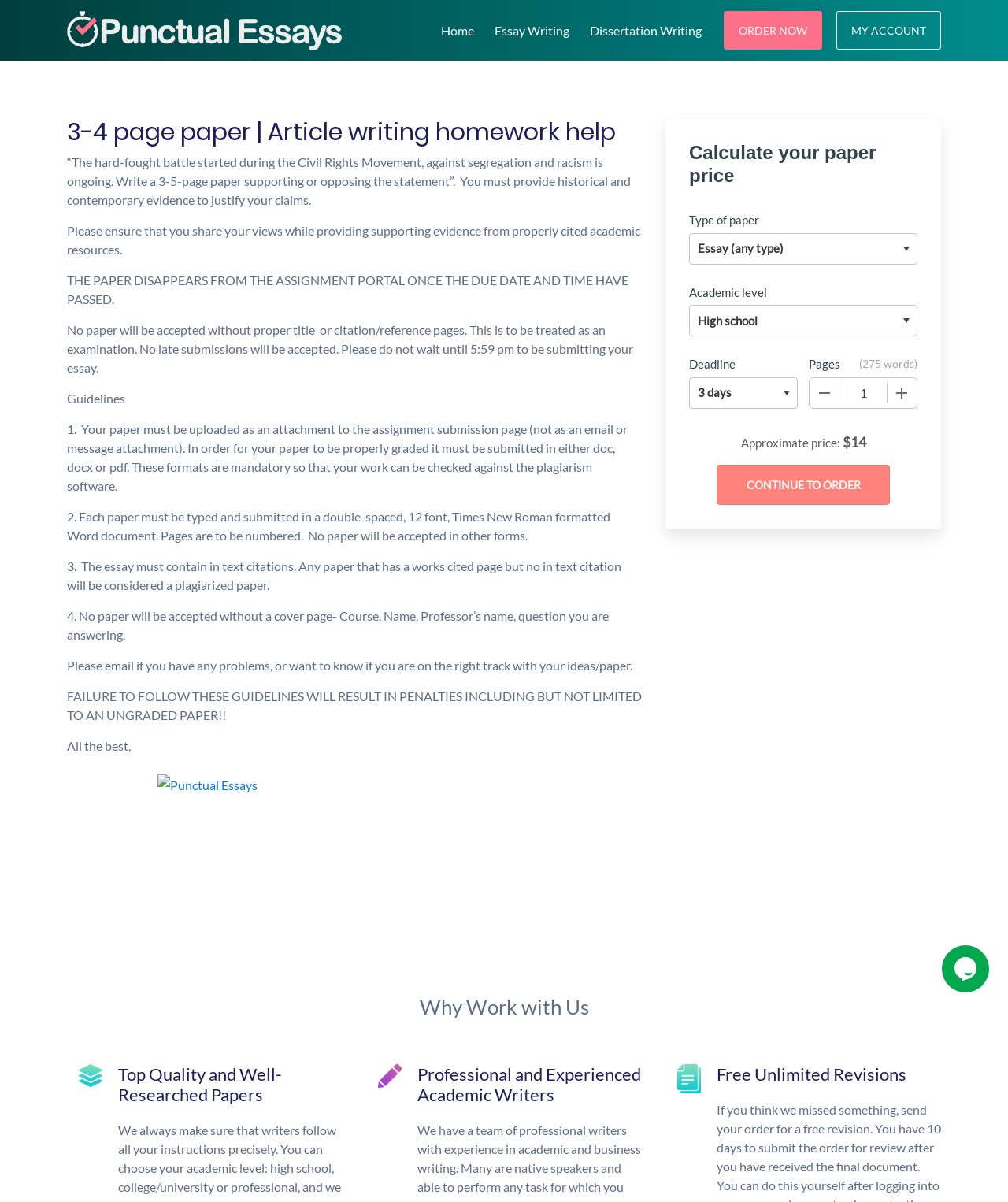Extract the text of the main heading from the webpage.

3-4 page paper | Article writing homework help